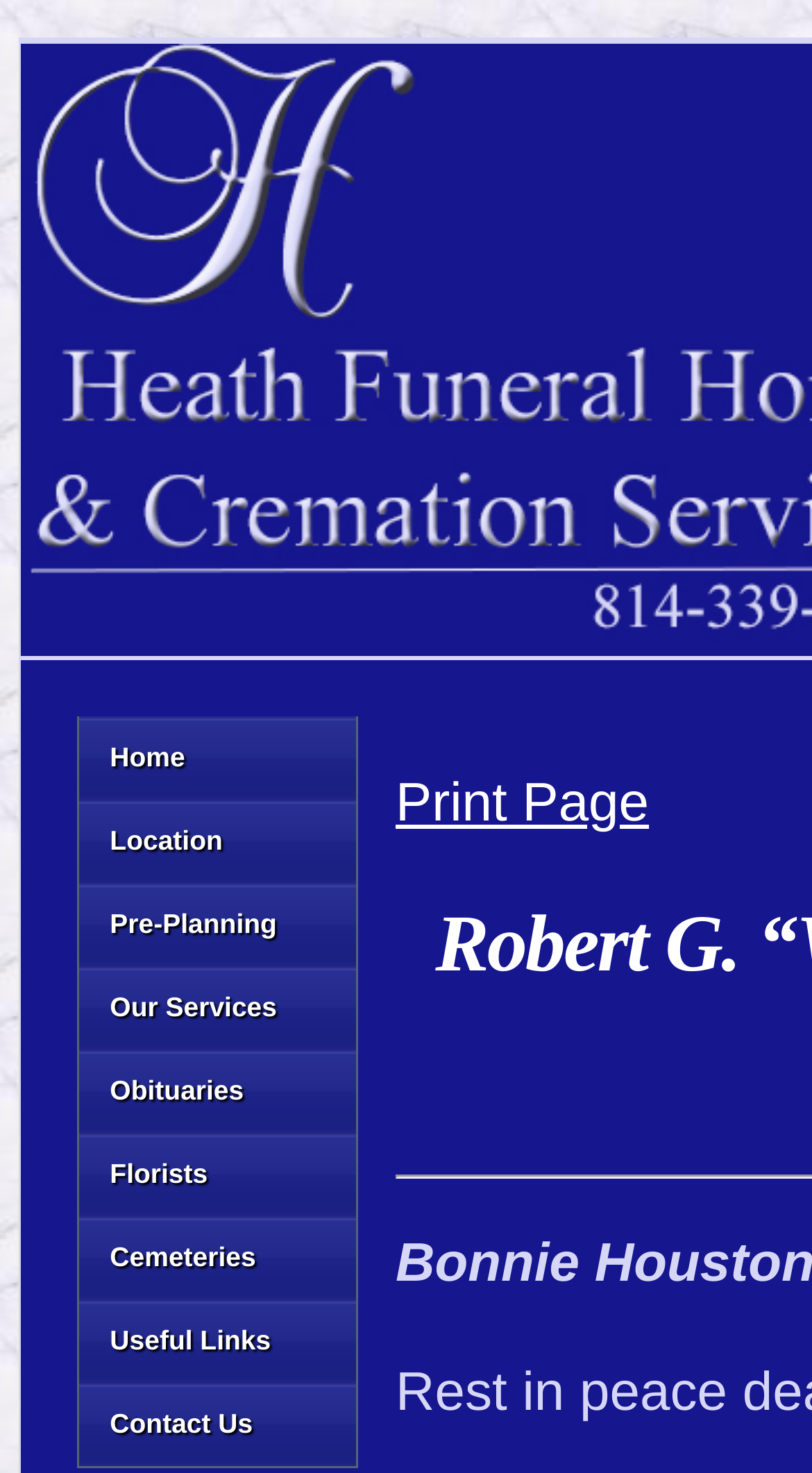Identify the bounding box for the UI element described as: "Print Page". Ensure the coordinates are four float numbers between 0 and 1, formatted as [left, top, right, bottom].

[0.487, 0.523, 0.799, 0.566]